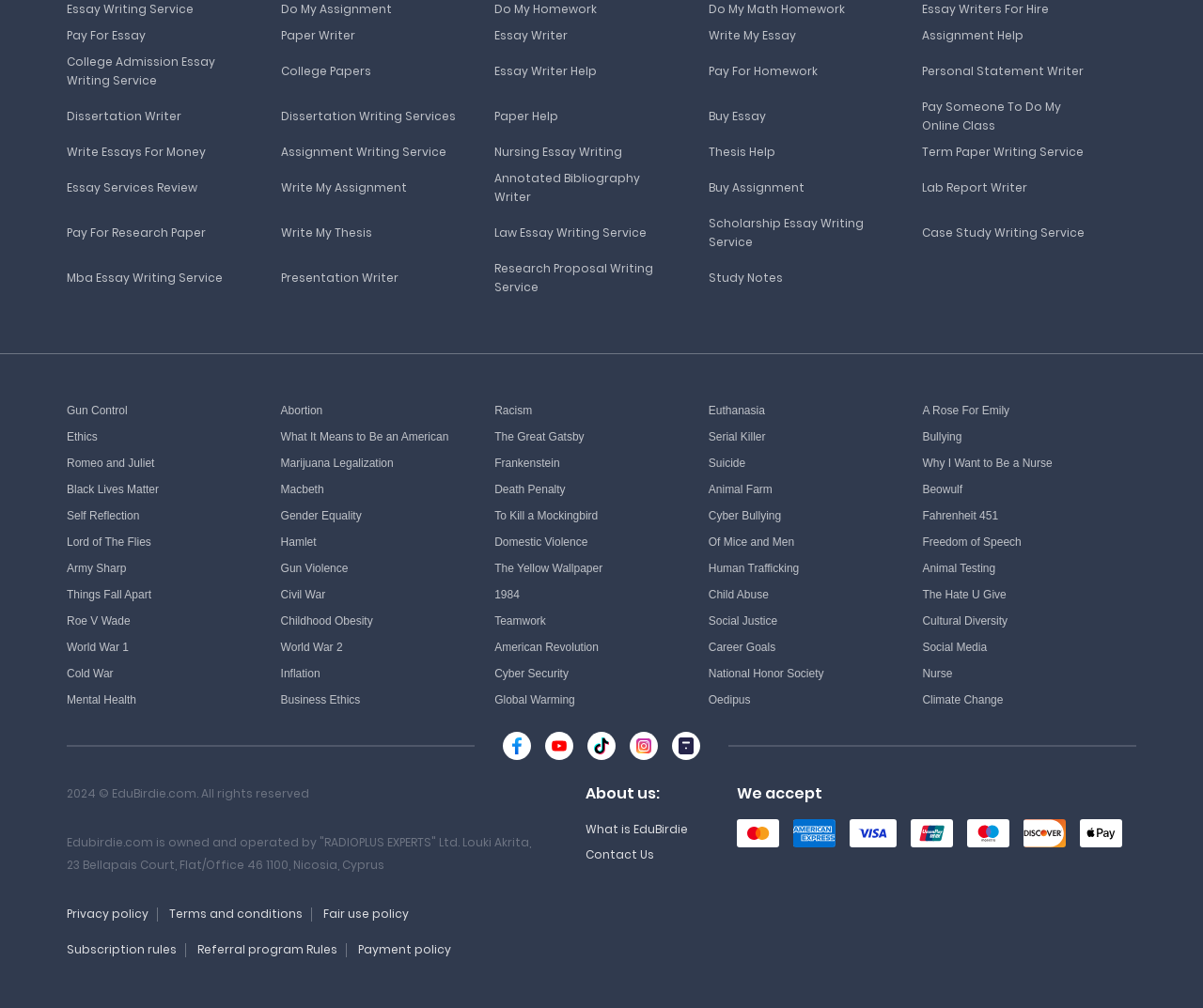What is the topic of the link next to 'Do My Assignment'?
Please provide a single word or phrase answer based on the image.

Do My Homework